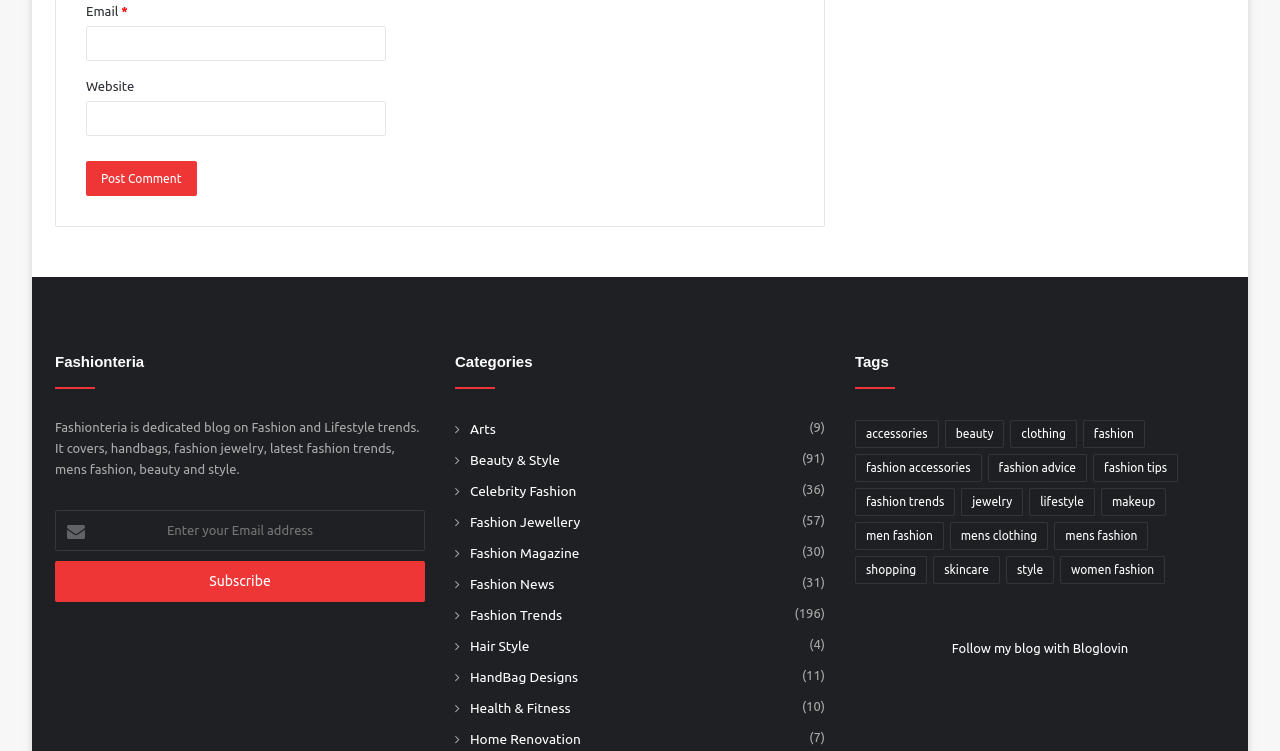Please provide a short answer using a single word or phrase for the question:
What is the purpose of the textbox with the label 'Email *'?

Enter email address